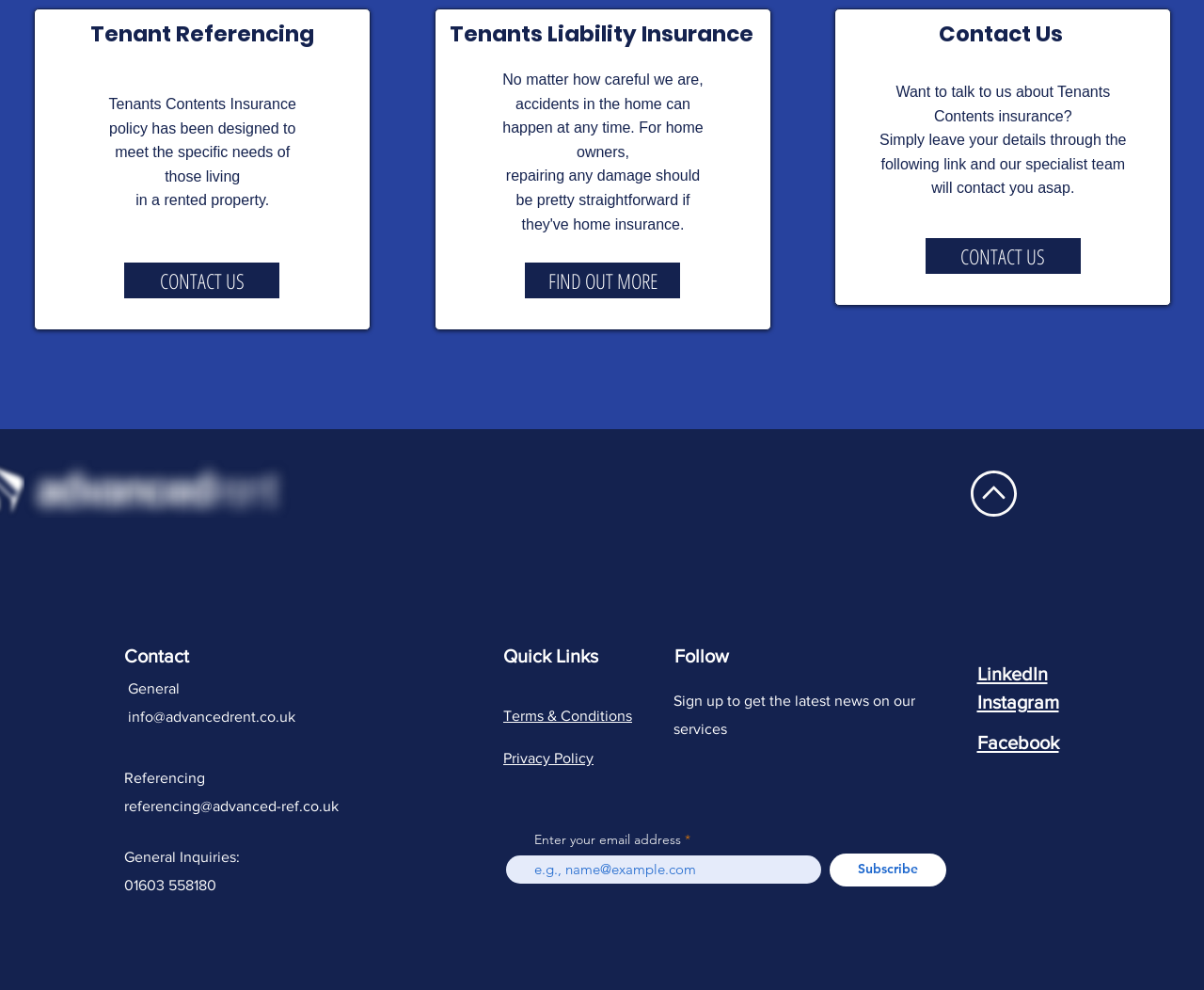Identify the bounding box coordinates for the element you need to click to achieve the following task: "Click FIND OUT MORE". Provide the bounding box coordinates as four float numbers between 0 and 1, in the form [left, top, right, bottom].

[0.435, 0.264, 0.566, 0.302]